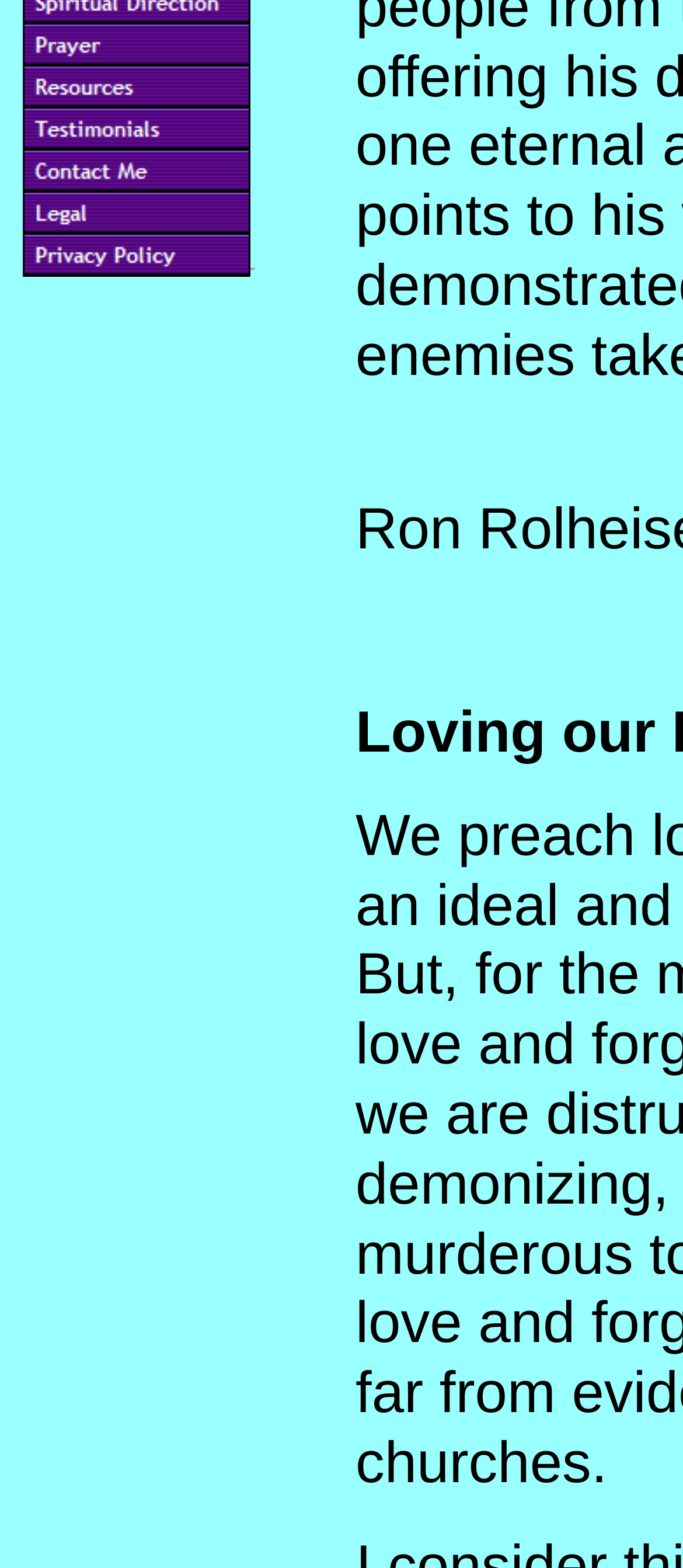Find the bounding box of the web element that fits this description: "alt="Prayer" name="NavigationButton5" title="Prayer"".

[0.033, 0.025, 0.367, 0.047]